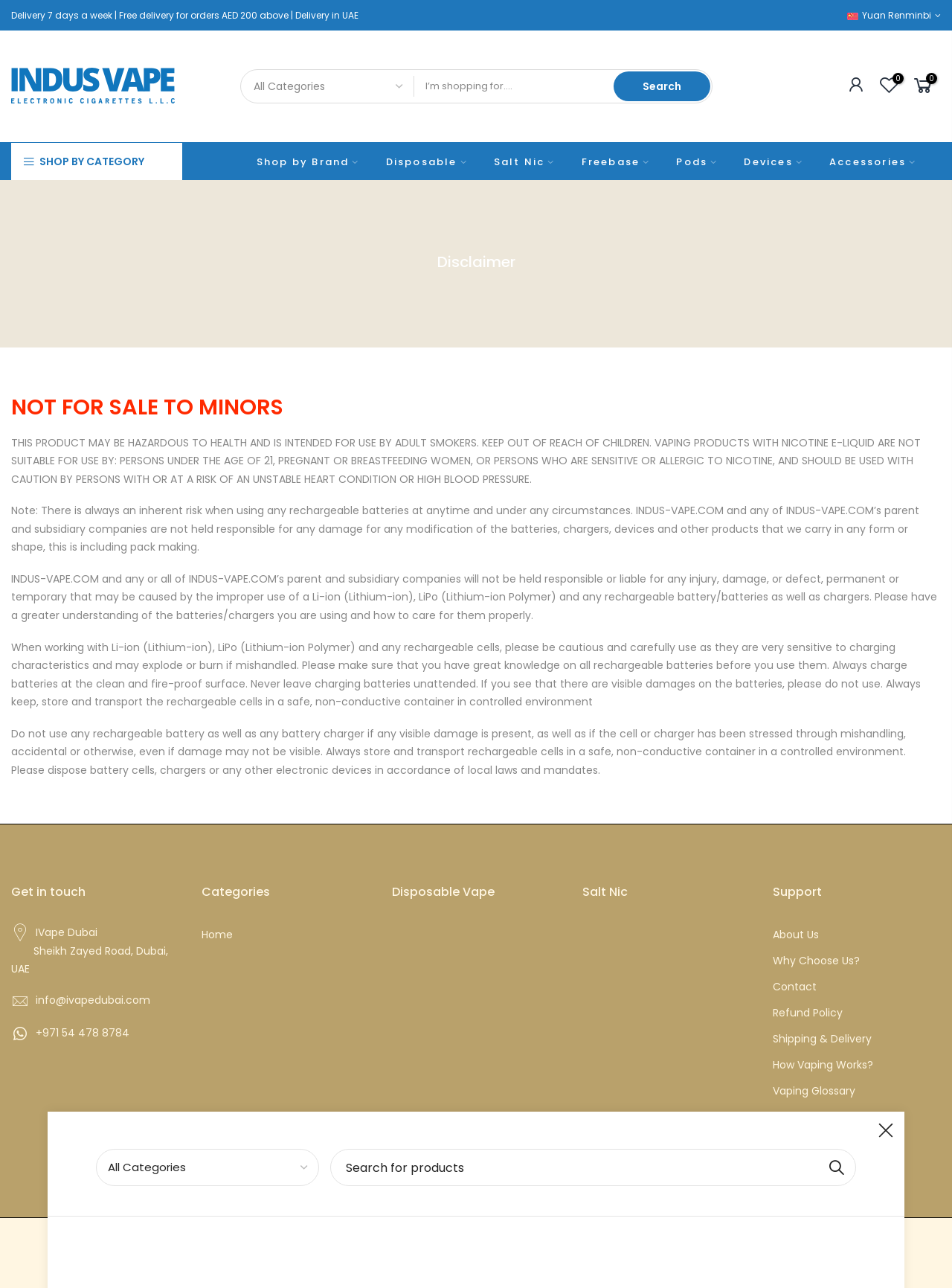Specify the bounding box coordinates of the element's region that should be clicked to achieve the following instruction: "Follow us on facebook". The bounding box coordinates consist of four float numbers between 0 and 1, in the format [left, top, right, bottom].

None